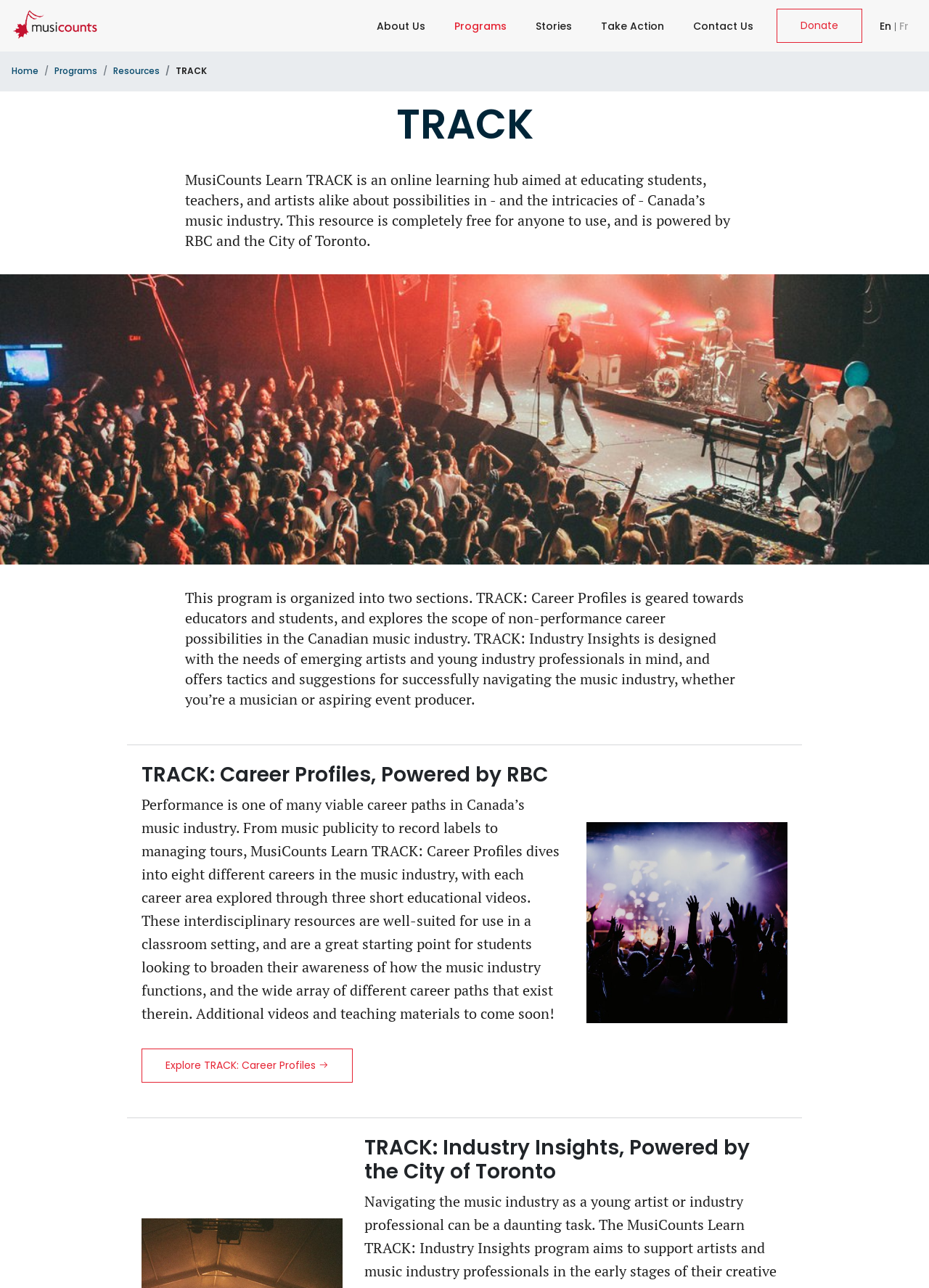Give a detailed account of the webpage.

The webpage is about MusiCounts, a Canadian music education charity that believes music can transform the lives of young people. At the top, there are several links to different sections of the website, including "About Us", "Programs", "Stories", "Take Action", "Contact Us", and "Donate". To the right of these links, there are language options, "En" and "Fr", with a separator in between.

Below the top navigation, there is a breadcrumb navigation with links to "Home", "Programs", "Resources", and "TRACK". The main content of the page is about the TRACK program, which is an online learning hub that educates students, teachers, and artists about the Canadian music industry. This resource is free and powered by RBC and the City of Toronto.

On the left side of the page, there is a large image that spans almost the entire height of the page. To the right of the image, there is a heading that says "TRACK" and a paragraph of text that describes the program.

Below the heading and text, there are two sections: "TRACK: Career Profiles" and "TRACK: Industry Insights". The "TRACK: Career Profiles" section has a heading, a paragraph of text, and a link to explore the program. The text describes the program as a resource that explores eight different careers in the music industry through educational videos. The "TRACK: Industry Insights" section has a heading, but no additional content is visible on this page.

Throughout the page, there are horizontal separators that divide the different sections of content.